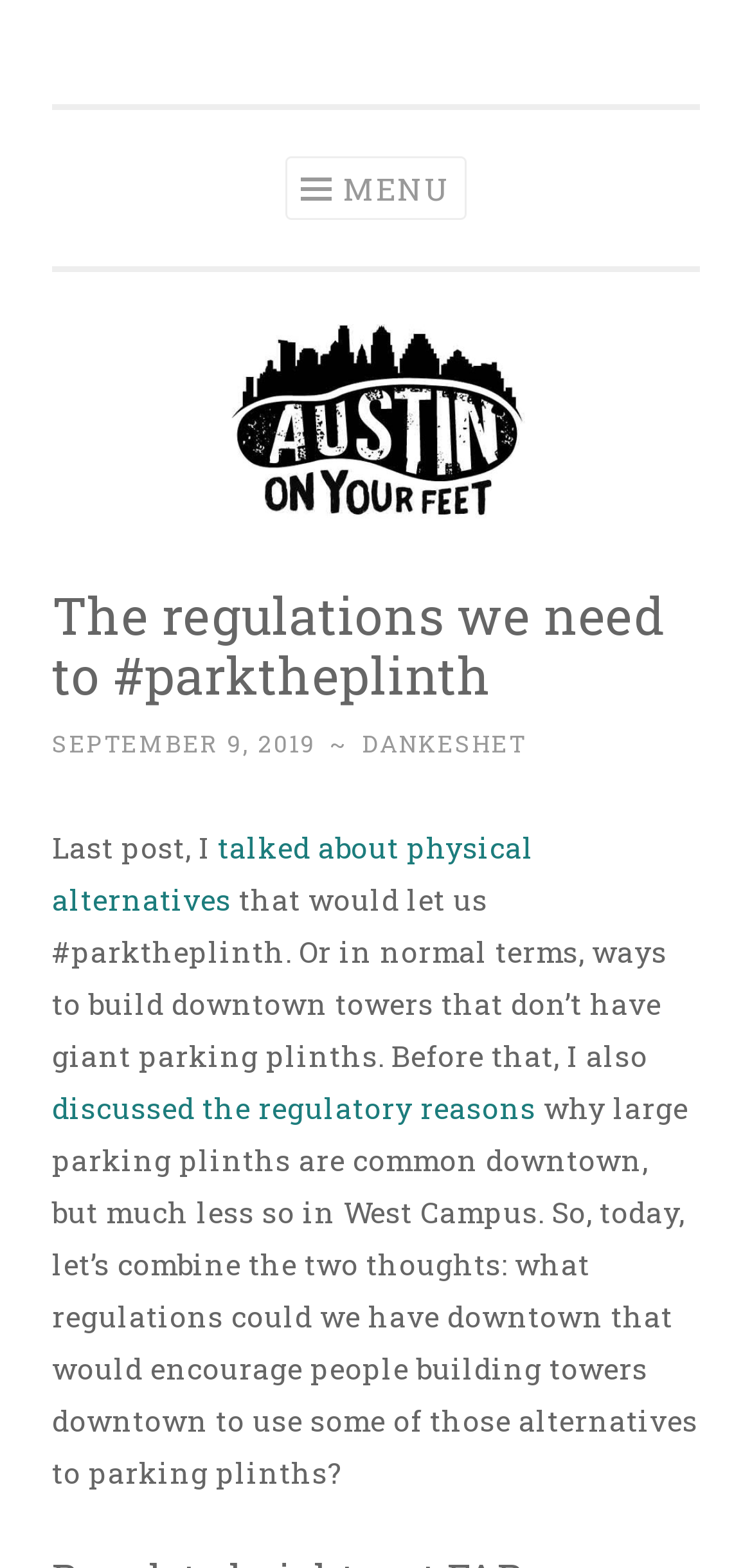Describe all visible elements and their arrangement on the webpage.

The webpage appears to be a blog post or article discussing urban planning and policy. At the top left, there is a "Skip to content" link. Below it, there is a large heading that reads "Austin on Your Feet" with a link to the same title next to it. 

To the right of the "Austin on Your Feet" heading, there is a smaller heading that says "Policy for a thriving, liveable city". Below this heading, there is a button with a menu icon. 

The main content of the webpage is a blog post or article. The title of the post is "The regulations we need to #parktheplinth" and is located near the top of the content area. Below the title, there is a link to the date "SEPTEMBER 9, 2019". 

The article itself is divided into paragraphs of text. The first paragraph starts with "Last post, I" and discusses physical alternatives to parking plinths. The text is interspersed with links to other related topics, such as "talked about physical alternatives" and "discussed the regulatory reasons". The article continues to discuss the regulatory reasons why large parking plinths are common downtown and how they could be encouraged to use alternatives.